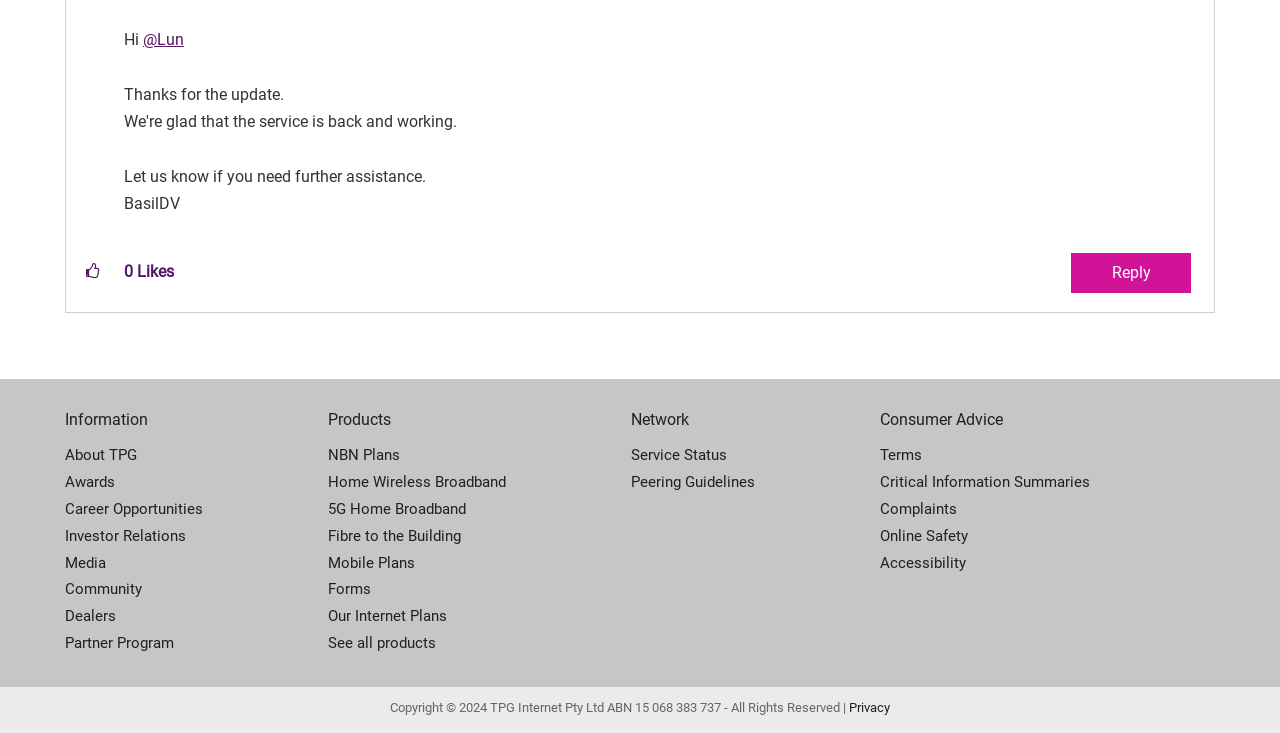Carefully examine the image and provide an in-depth answer to the question: What is the link 'Reply' used for?

The link 'Reply' is used to reply to the post, and it is located below the post content.